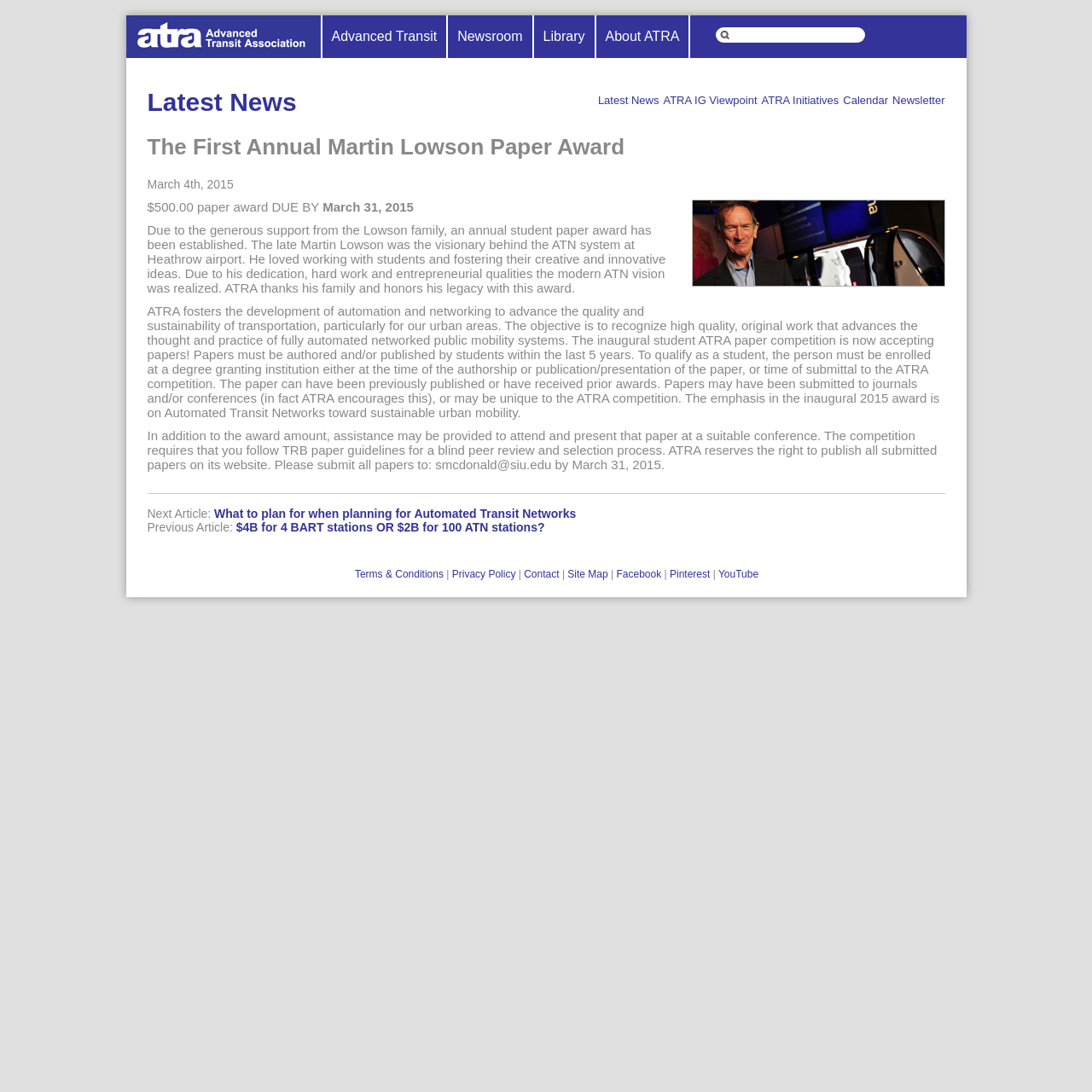Provide the bounding box coordinates of the HTML element this sentence describes: "parent_node: {} title="Code Block"". The bounding box coordinates consist of four float numbers between 0 and 1, i.e., [left, top, right, bottom].

None